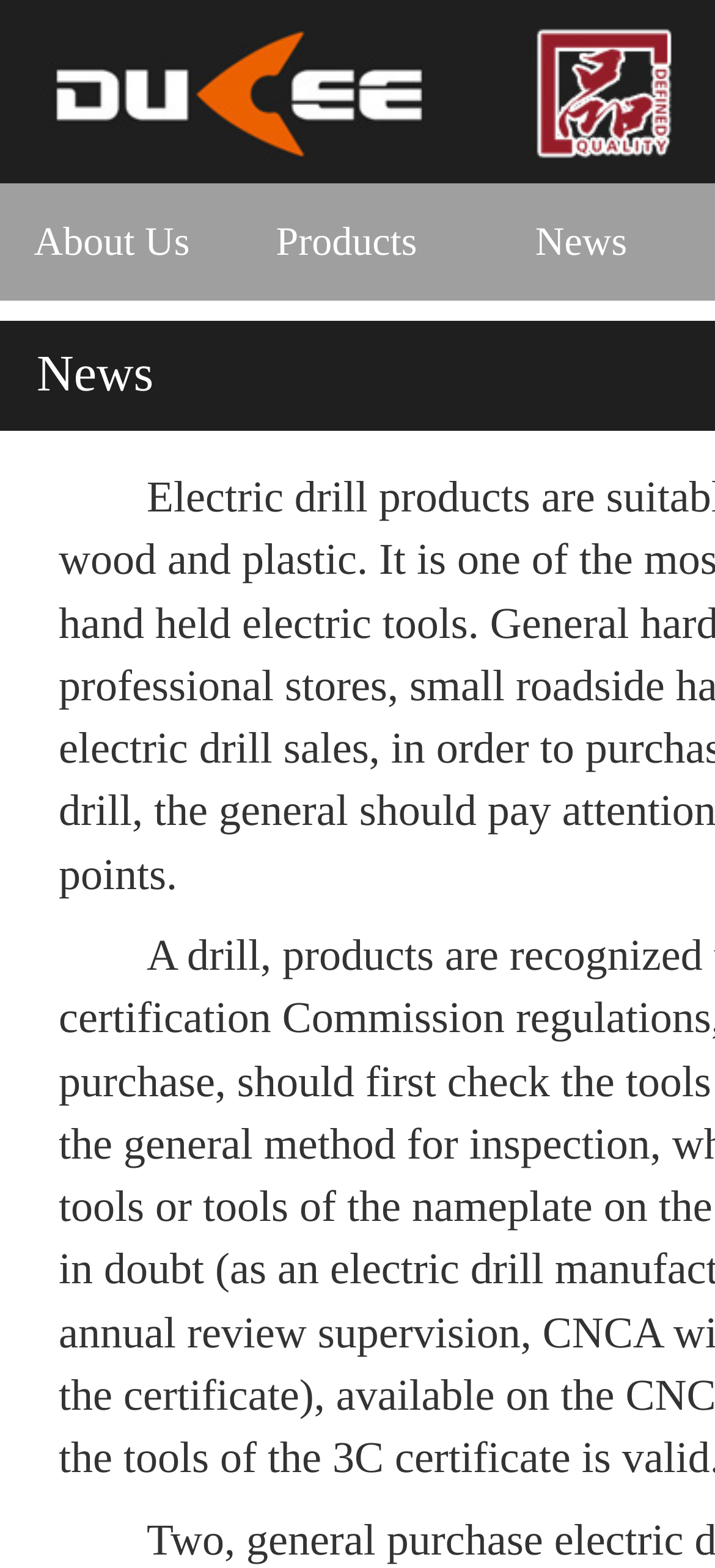Bounding box coordinates should be provided in the format (top-left x, top-left y, bottom-right x, bottom-right y) with all values between 0 and 1. Identify the bounding box for this UI element: News

[0.656, 0.117, 0.969, 0.192]